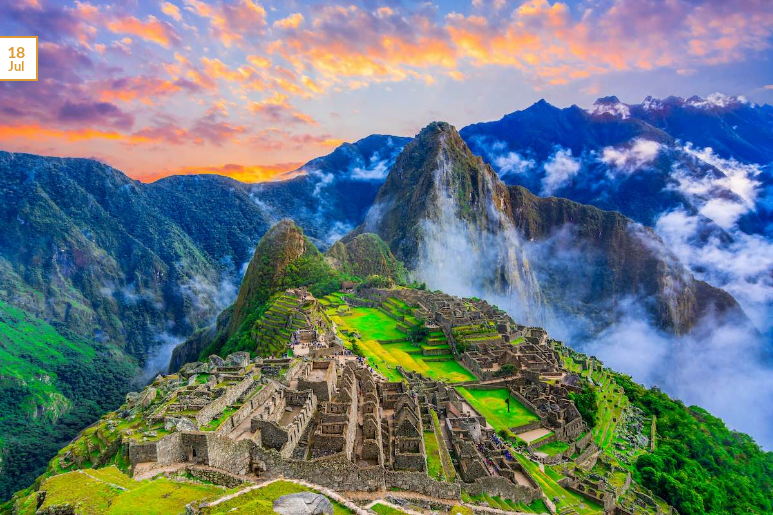Detail all significant aspects of the image you see.

The image showcases the breathtaking ruins of Machu Picchu, a renowned Incan citadel nestled in the Peruvian Andes. Set against a dramatic sky painted with vibrant hues of orange, purple, and blue, the ancient stone structures are visible in intricate detail, surrounded by lush green valleys and majestic mountain peaks. Wisps of mist weave through the landscape, enhancing the ethereal beauty of this historical site. The date "18 Jul" in the corner likely indicates a significant update or event related to the travel recommendations or news about this iconic destination.